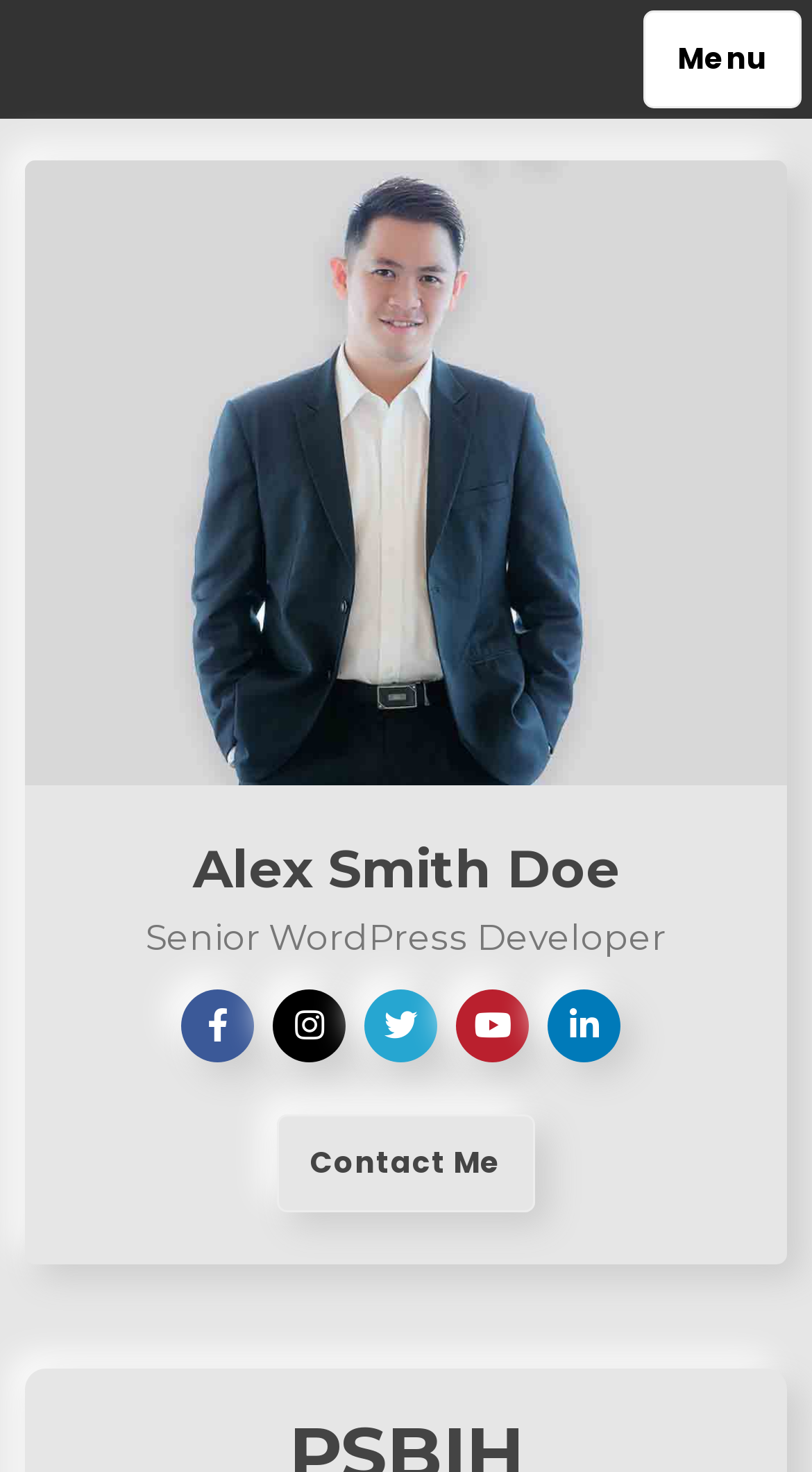How many social media links are there?
Using the image, respond with a single word or phrase.

5